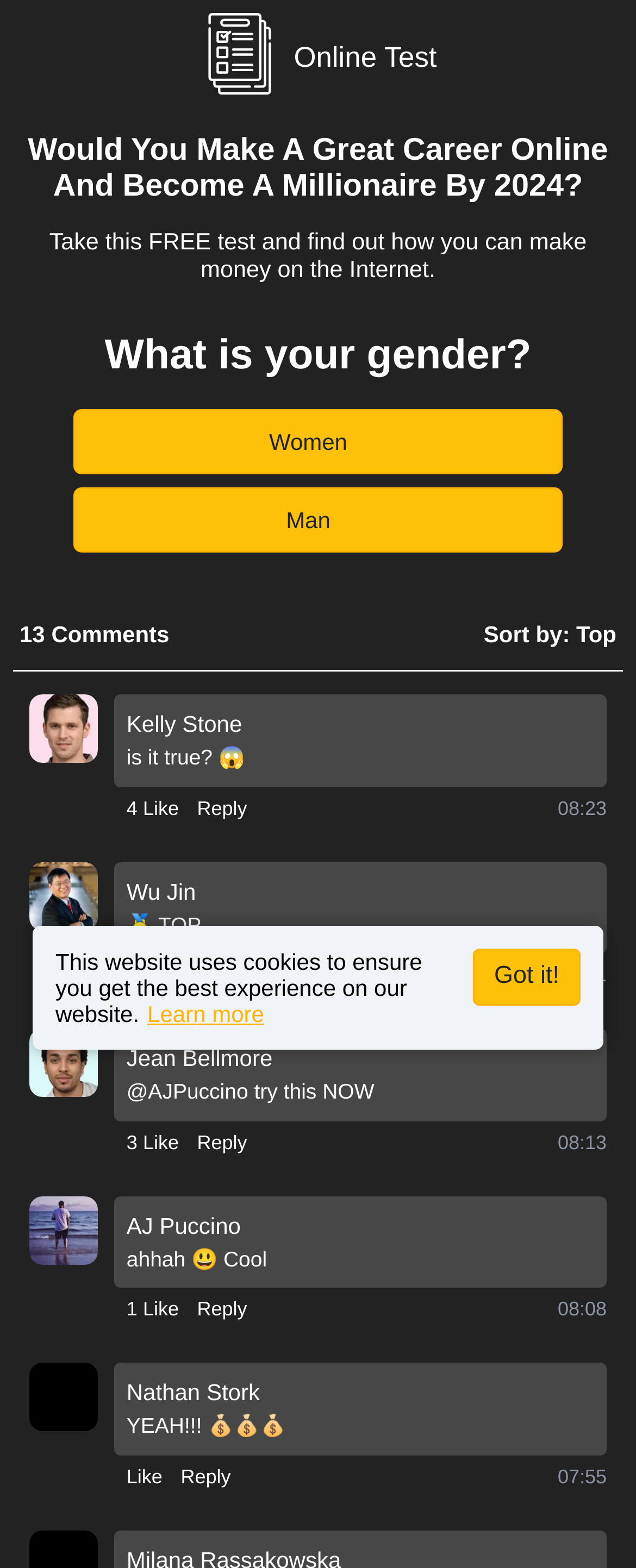Could you locate the bounding box coordinates for the section that should be clicked to accomplish this task: "Explore the music section".

None